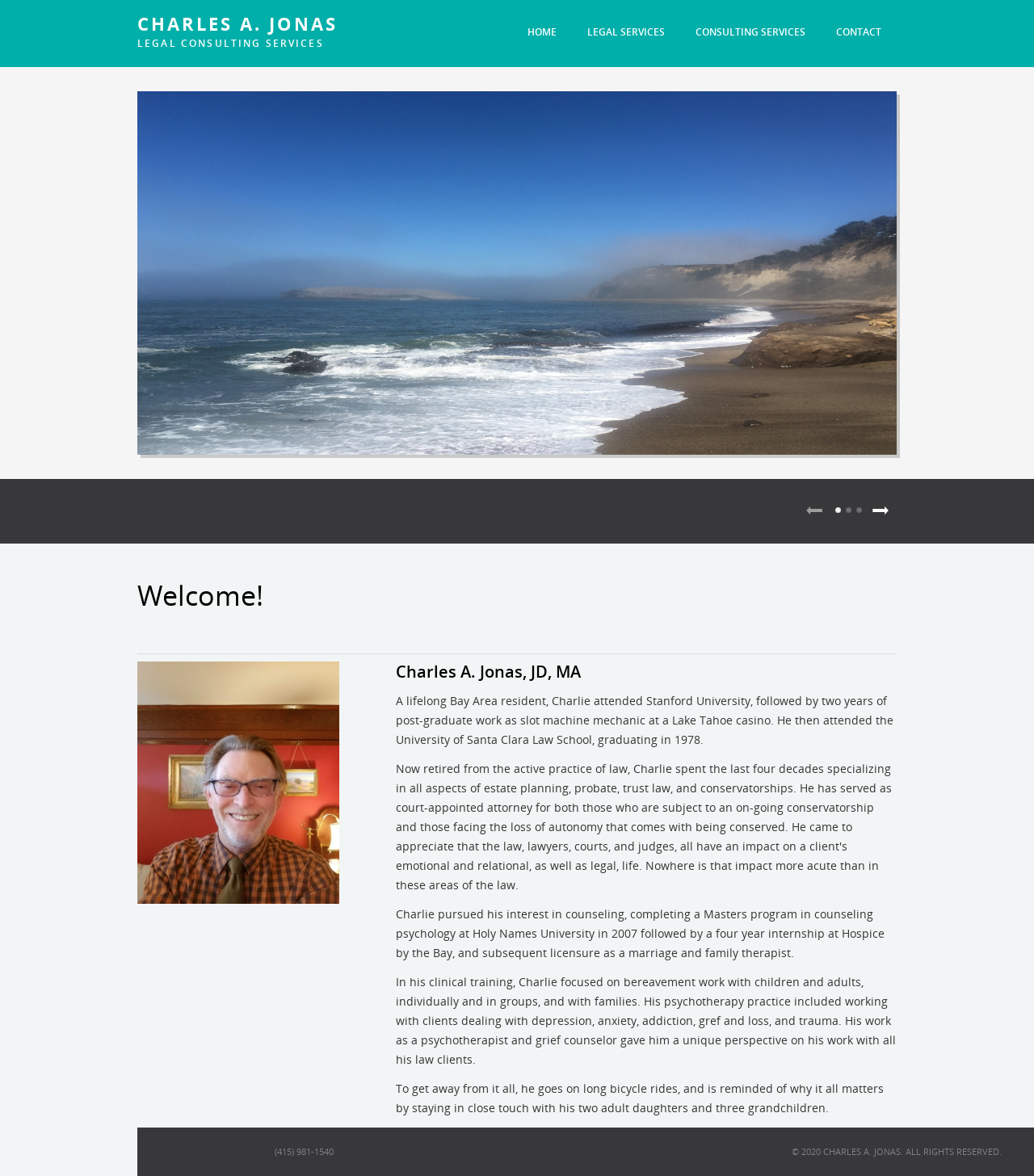What is Charles A. Jonas's experience in counseling?
Using the image, provide a detailed and thorough answer to the question.

The webpage states that Charles A. Jonas completed a Masters program in counseling psychology at Holy Names University in 2007 and then became a licensed marriage and family therapist.